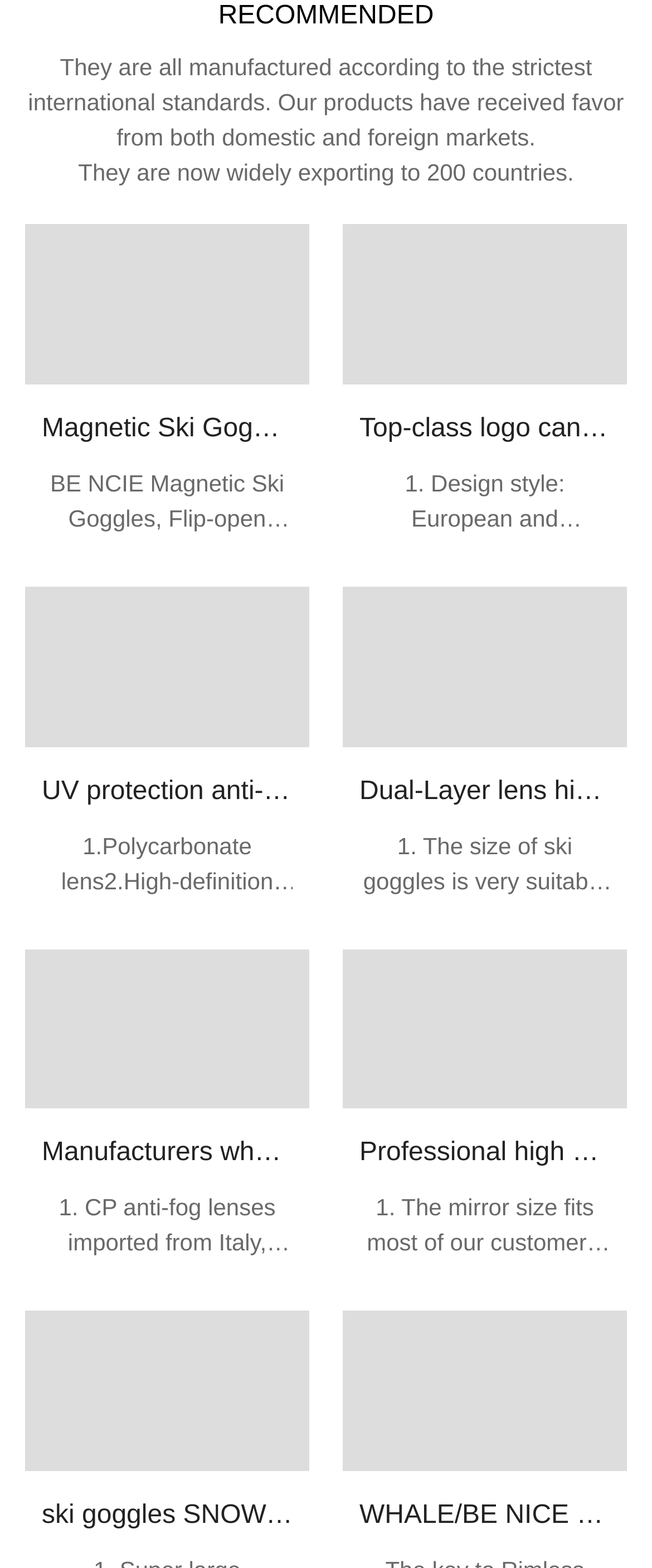Locate the bounding box coordinates of the segment that needs to be clicked to meet this instruction: "Click on Magnetic Ski Goggles 100% UV Protection OTG Snow Goggles For Men and Women".

[0.038, 0.143, 0.474, 0.245]